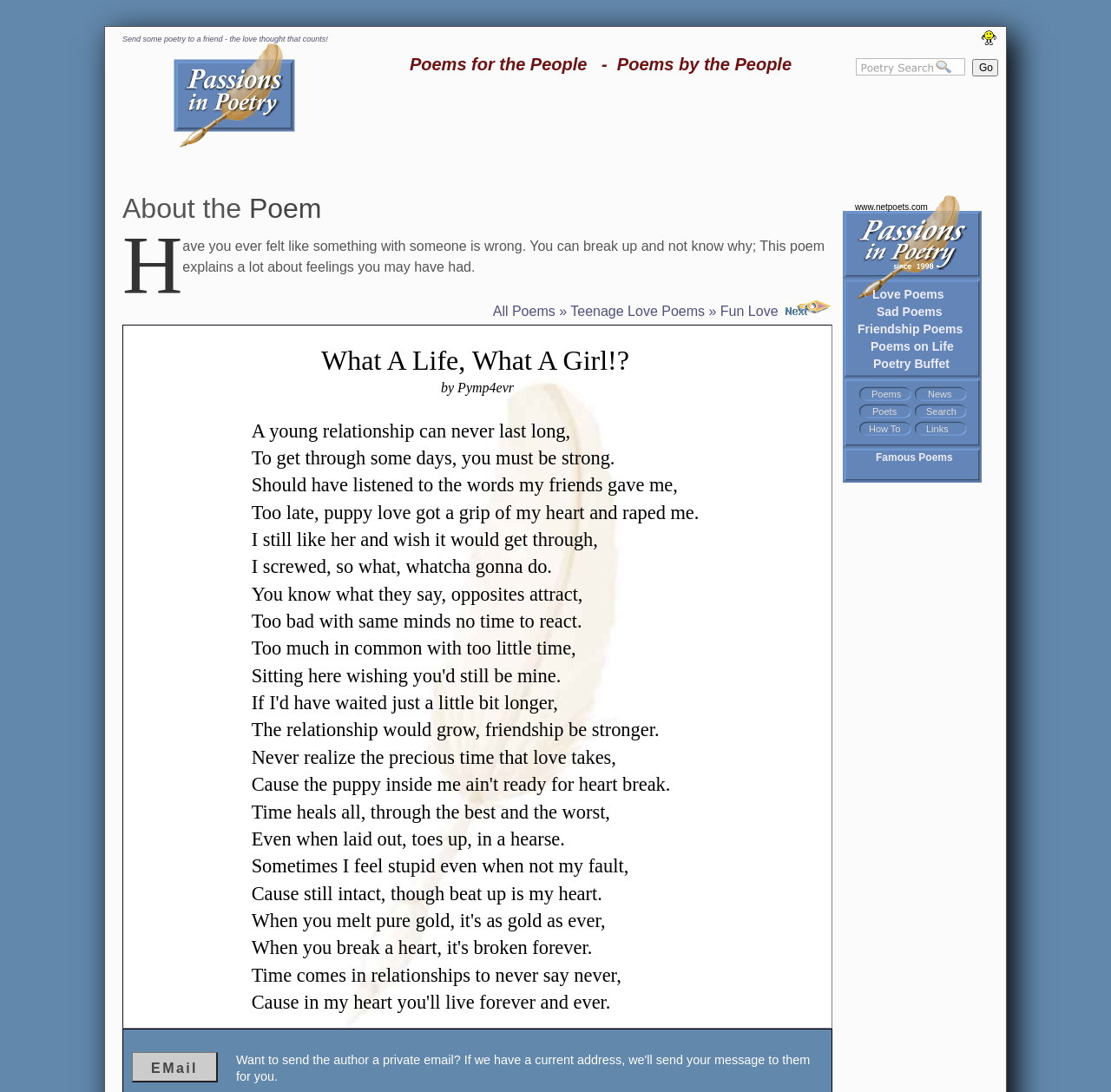Please specify the bounding box coordinates of the region to click in order to perform the following instruction: "Read the poem 'What A Life, What A Girl!?'".

[0.222, 0.298, 0.637, 0.934]